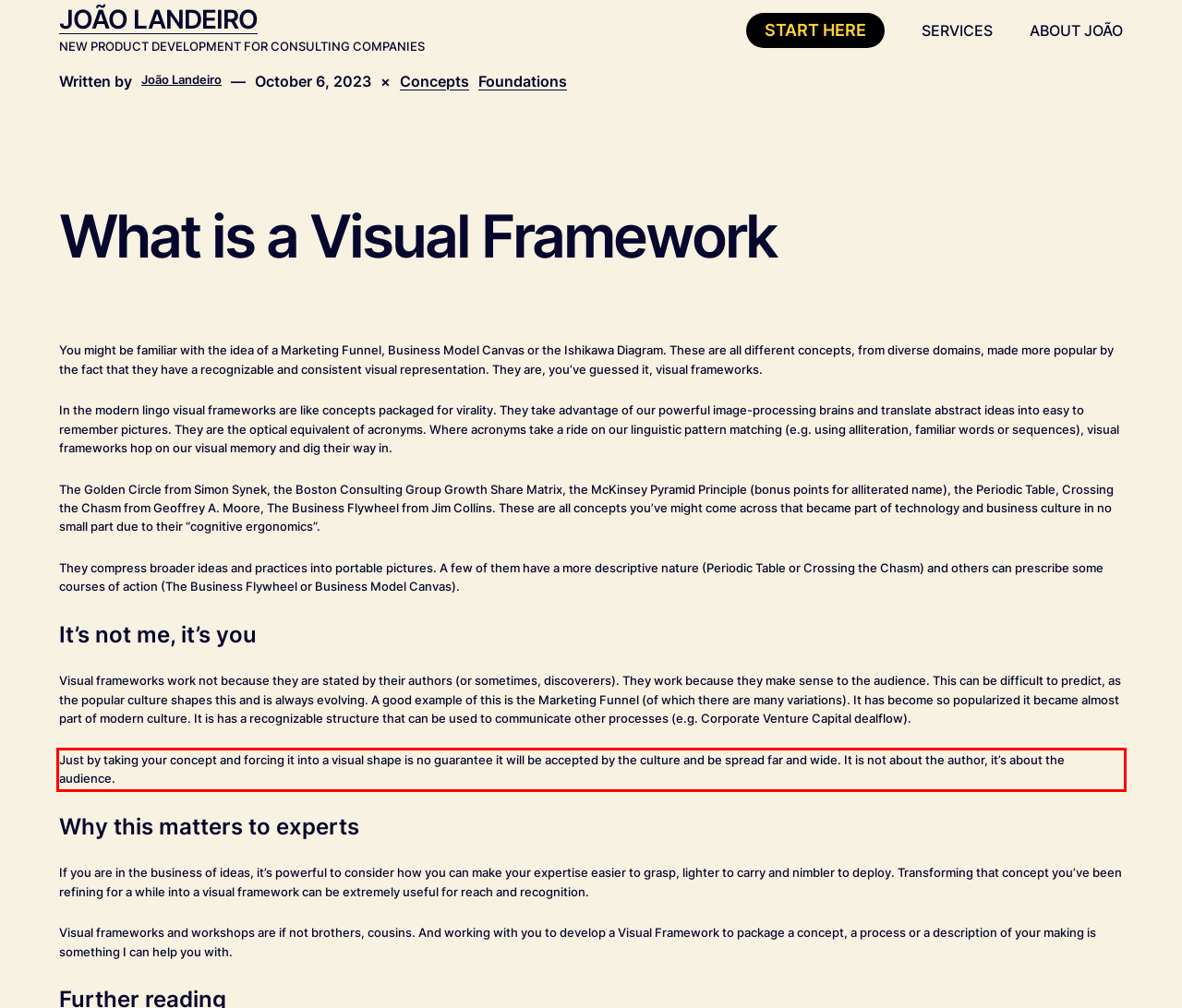In the screenshot of the webpage, find the red bounding box and perform OCR to obtain the text content restricted within this red bounding box.

Just by taking your concept and forcing it into a visual shape is no guarantee it will be accepted by the culture and be spread far and wide. It is not about the author, it’s about the audience.